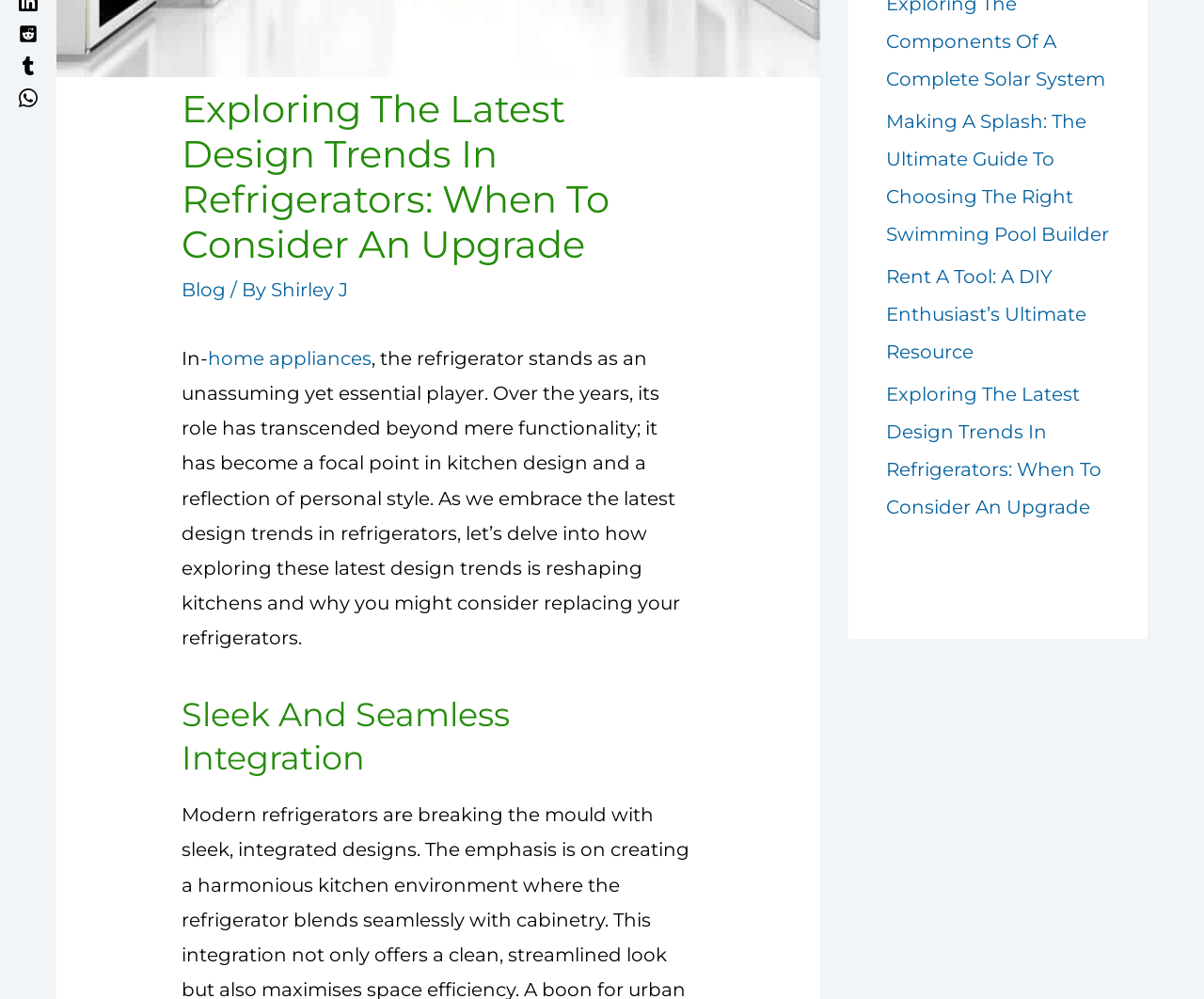Please specify the bounding box coordinates in the format (top-left x, top-left y, bottom-right x, bottom-right y), with all values as floating point numbers between 0 and 1. Identify the bounding box of the UI element described by: Shirley J

[0.225, 0.279, 0.289, 0.301]